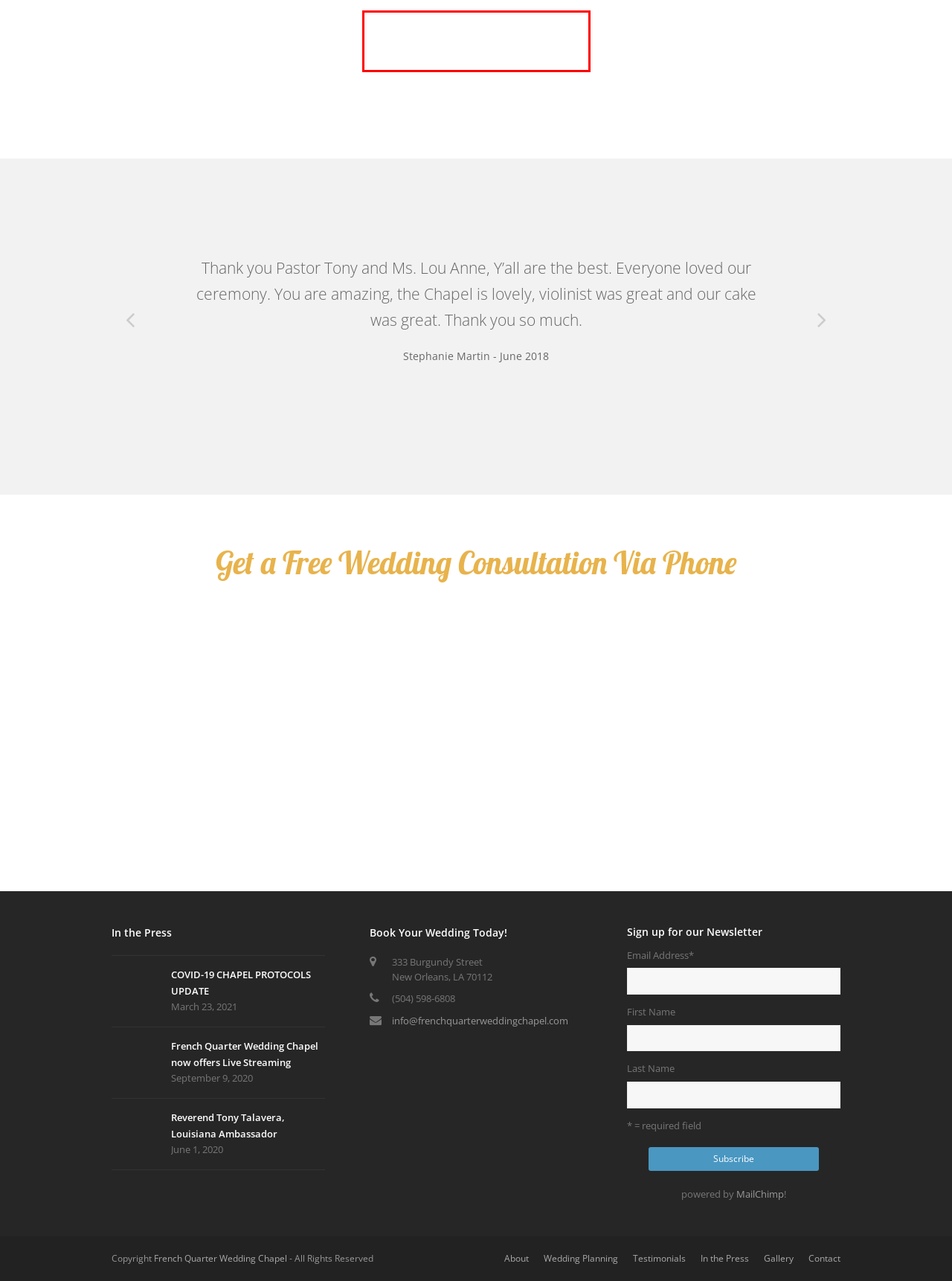You are looking at a webpage screenshot with a red bounding box around an element. Pick the description that best matches the new webpage after interacting with the element in the red bounding box. The possible descriptions are:
A. In the Press – French Quarter Wedding Chapel
B. French Quarter Wedding Chapel now offers Live Streaming – French Quarter Wedding Chapel
C. Reverend Tony Talavera, Louisiana Ambassador – French Quarter Wedding Chapel
D. COVID-19 CHAPEL PROTOCOLS UPDATE – French Quarter Wedding Chapel
E. Contact – French Quarter Wedding Chapel
F. French Quarter Wedding Chapel – French Quarter Wedding Chapel
G. Every detail was perfect – French Quarter Wedding Chapel
H. Rates And Packages – French Quarter Wedding Chapel

H